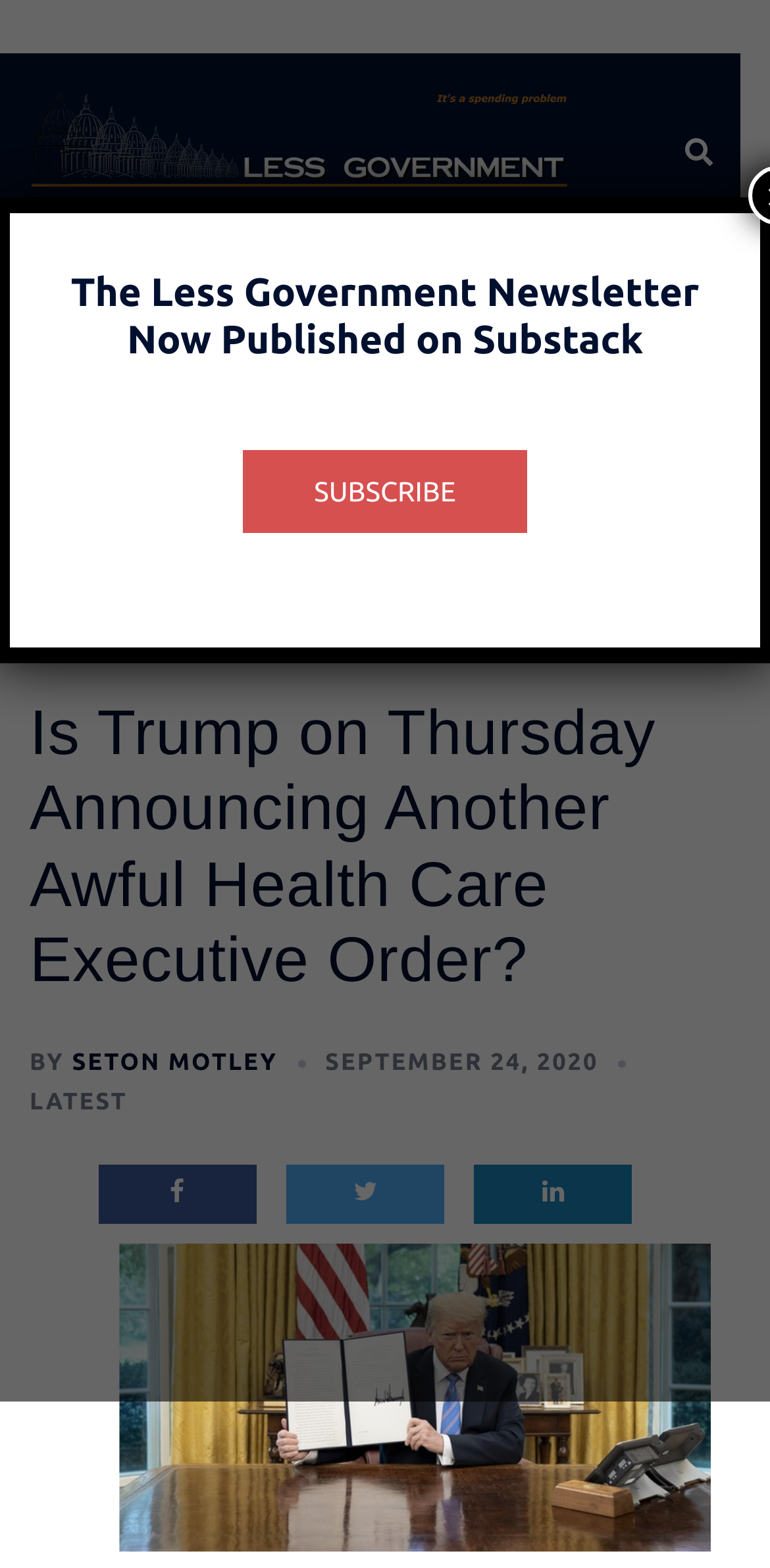Locate the bounding box coordinates of the element that should be clicked to fulfill the instruction: "Read the latest blog post".

[0.038, 0.696, 0.166, 0.712]